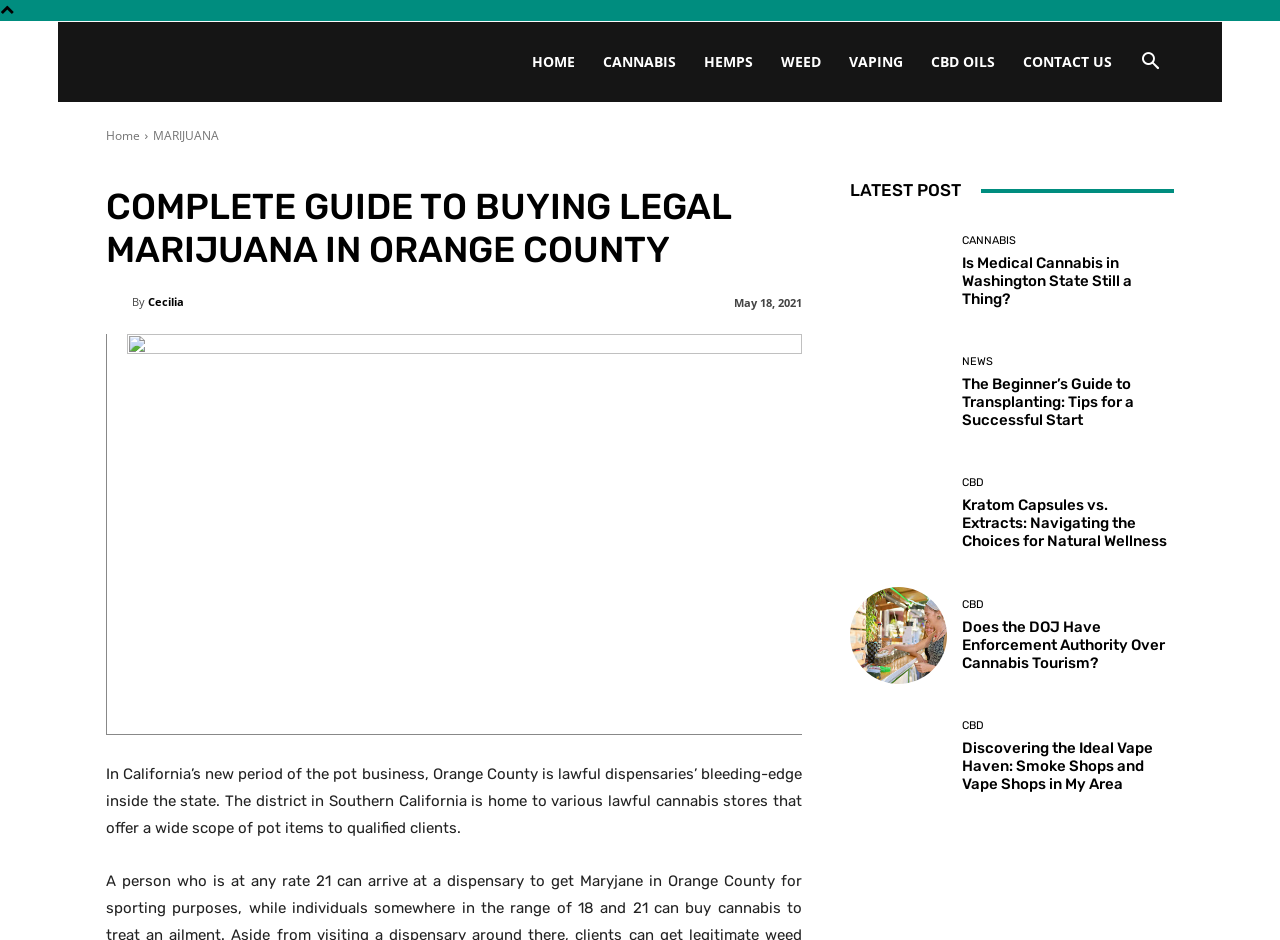How many links are there in the 'LATEST POST' section?
Give a detailed explanation using the information visible in the image.

I found the 'LATEST POST' section and counted the number of links. There are four links in this section, each with a corresponding heading and text.